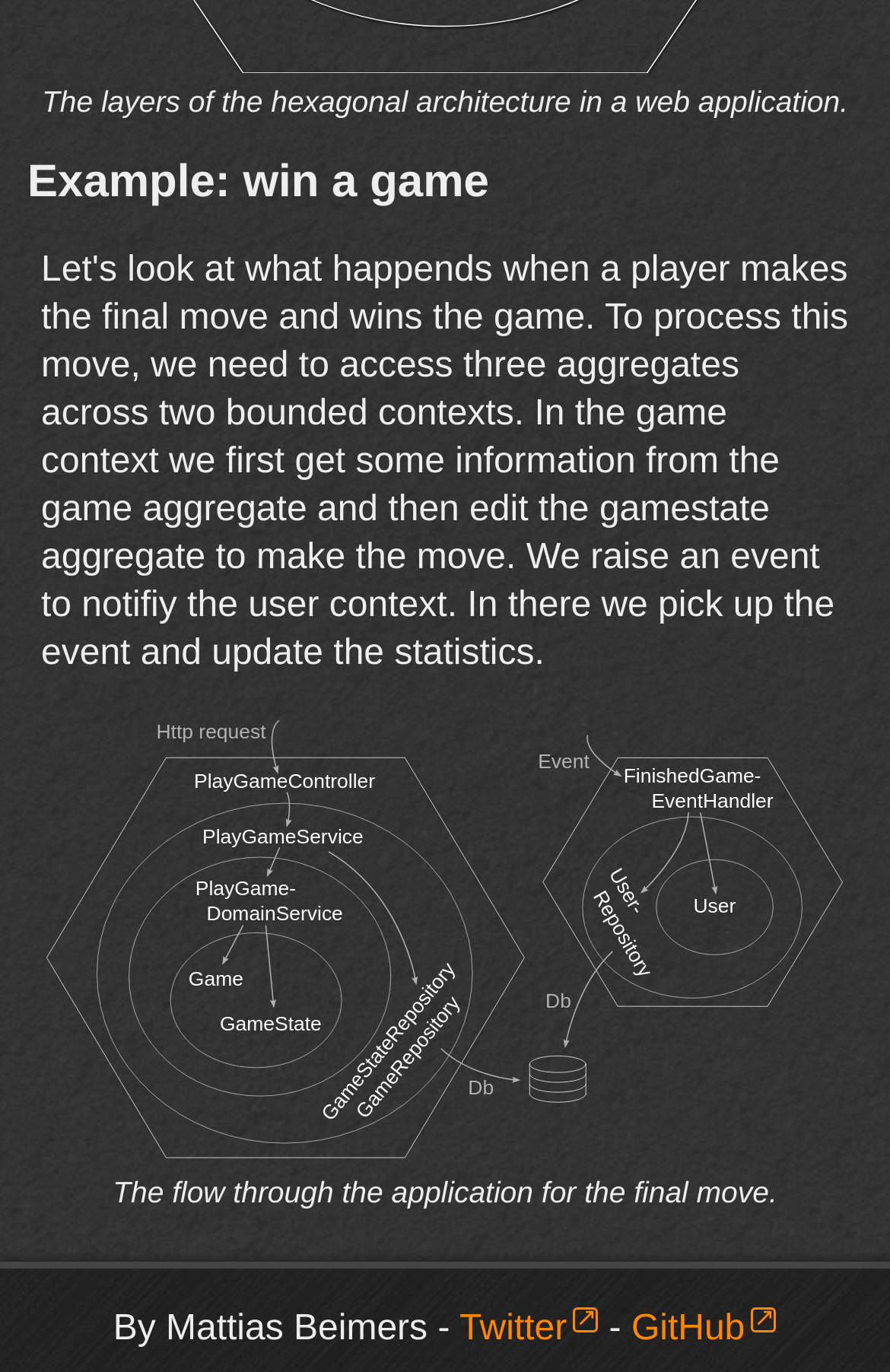Identify the bounding box for the UI element described as: "Twitter". Ensure the coordinates are four float numbers between 0 and 1, formatted as [left, top, right, bottom].

[0.516, 0.954, 0.673, 0.982]